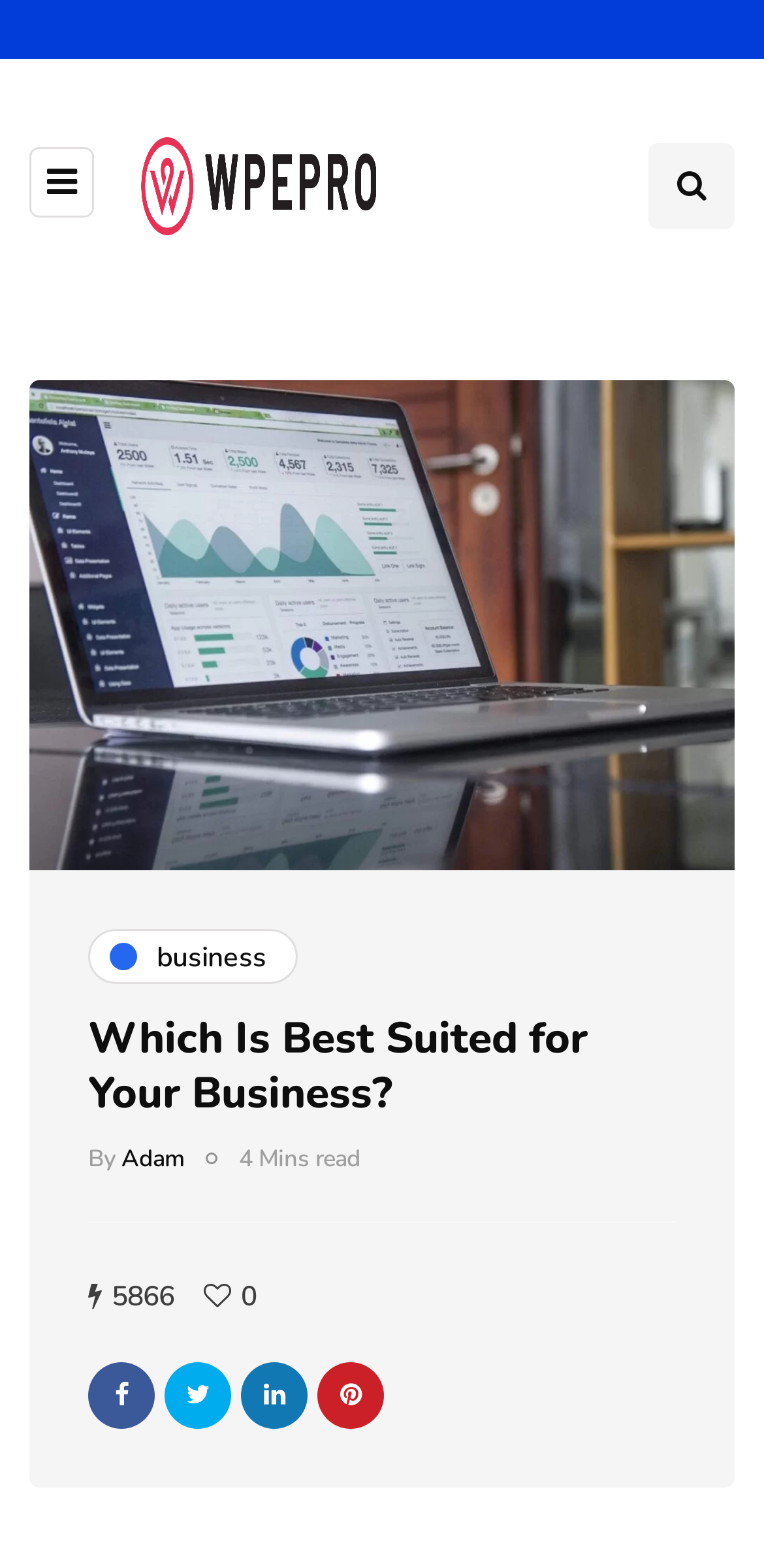Who wrote the article?
Respond to the question with a well-detailed and thorough answer.

The author of the article is mentioned below the main heading, where it says 'By Adam'.